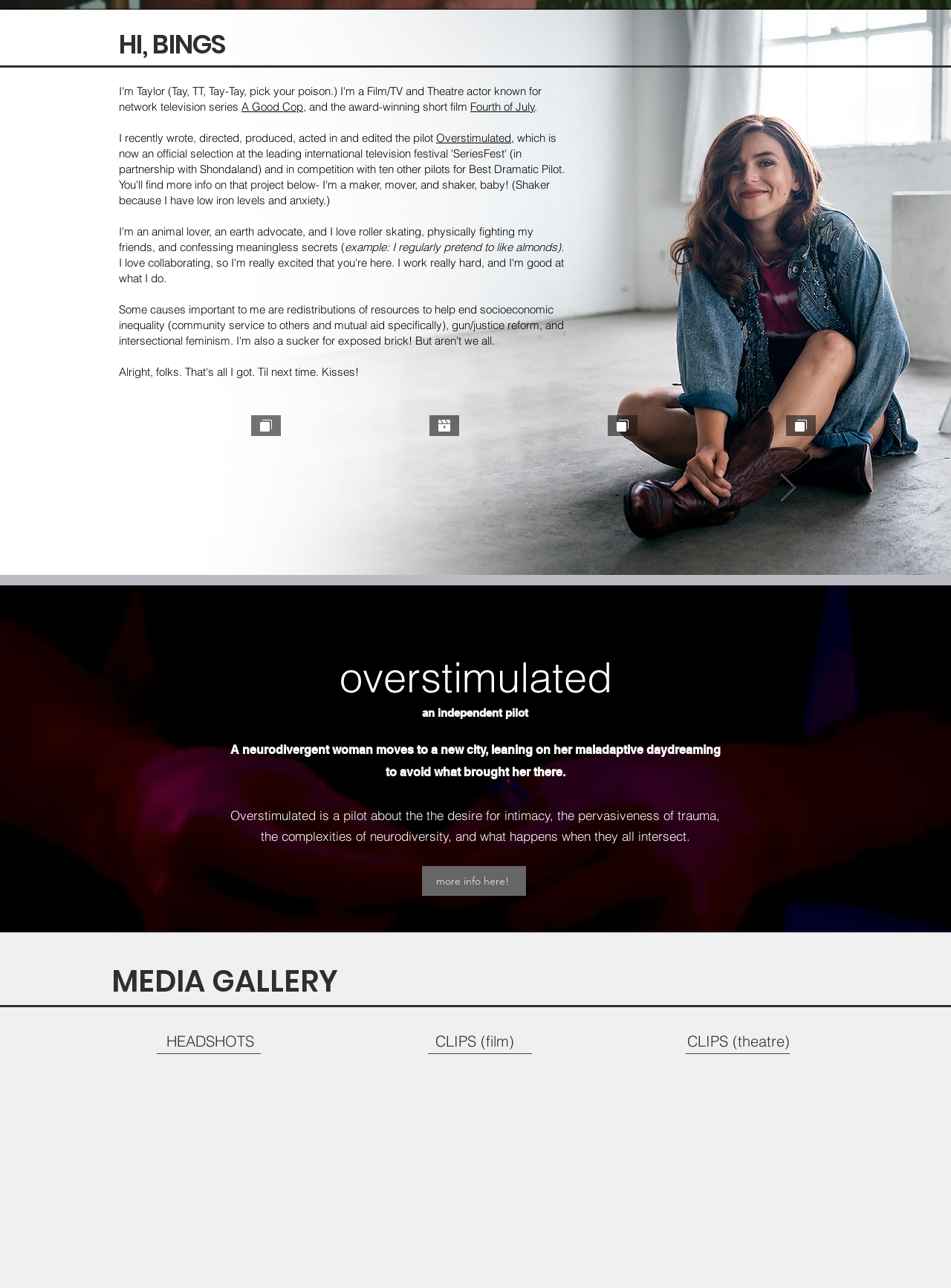Determine the bounding box coordinates for the HTML element described here: "more info here!".

[0.444, 0.753, 0.553, 0.776]